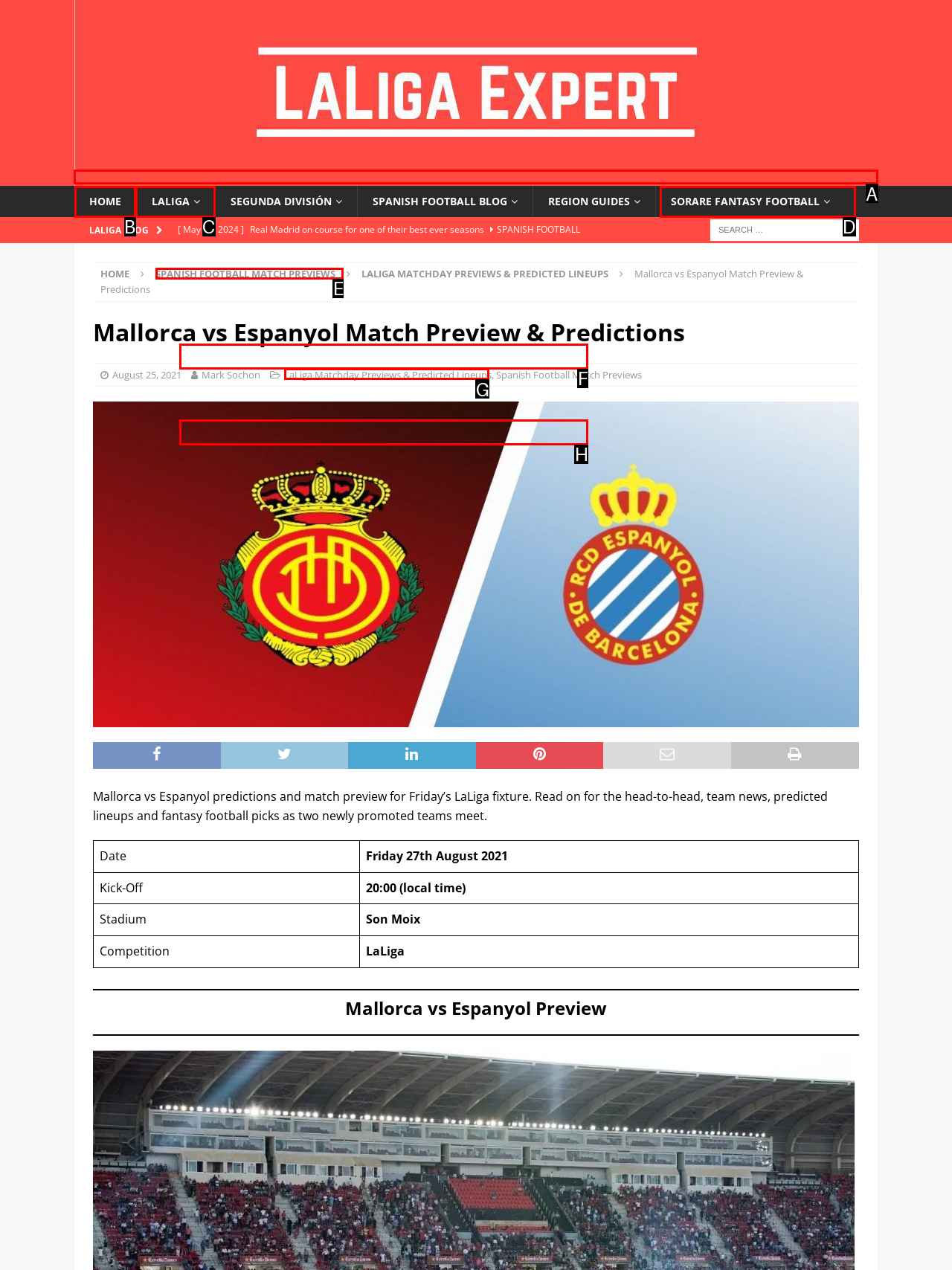For the instruction: Click on the LaLiga Expert link, which HTML element should be clicked?
Respond with the letter of the appropriate option from the choices given.

A